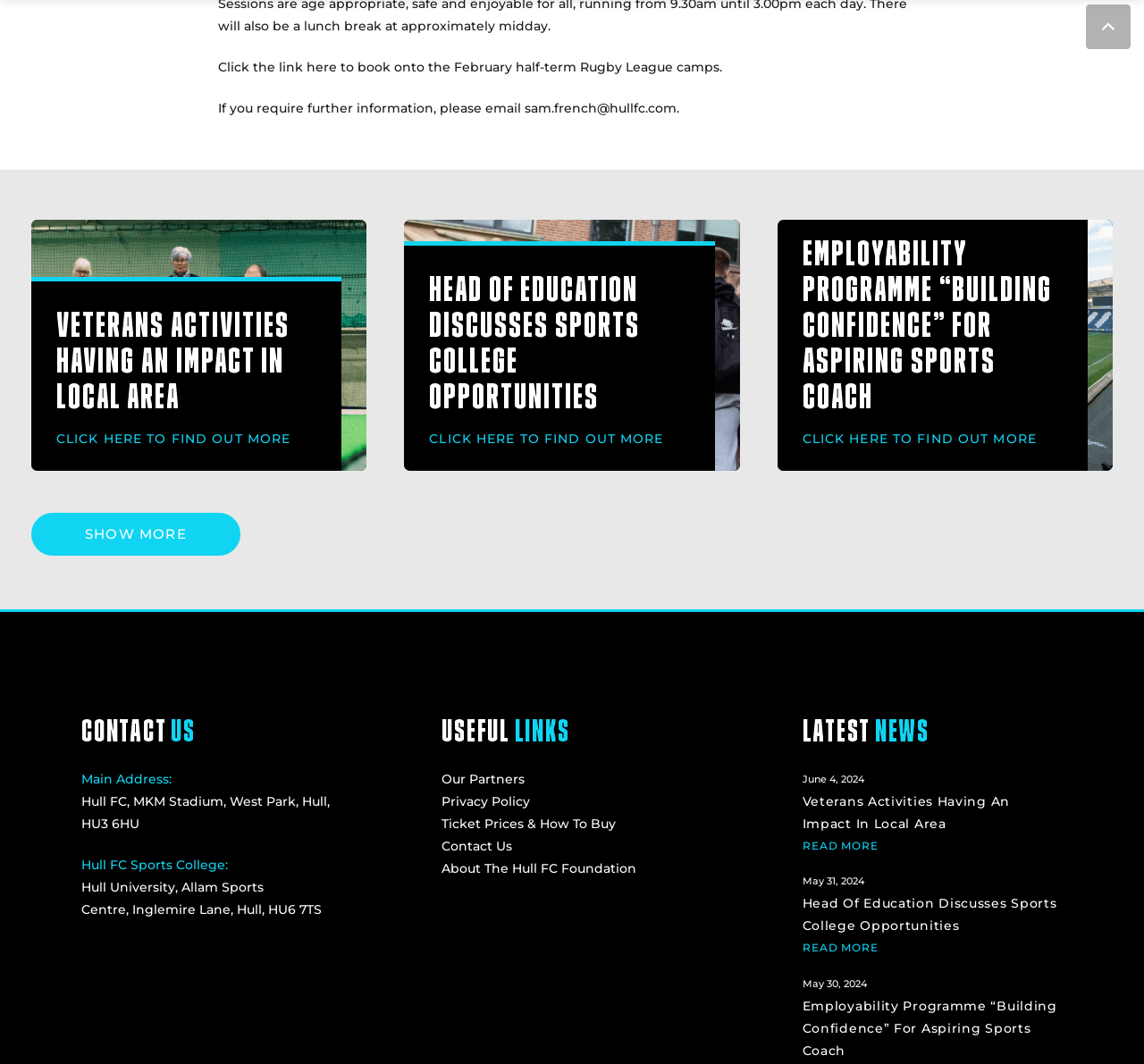Indicate the bounding box coordinates of the element that must be clicked to execute the instruction: "Click on CUET Coaching". The coordinates should be given as four float numbers between 0 and 1, i.e., [left, top, right, bottom].

None